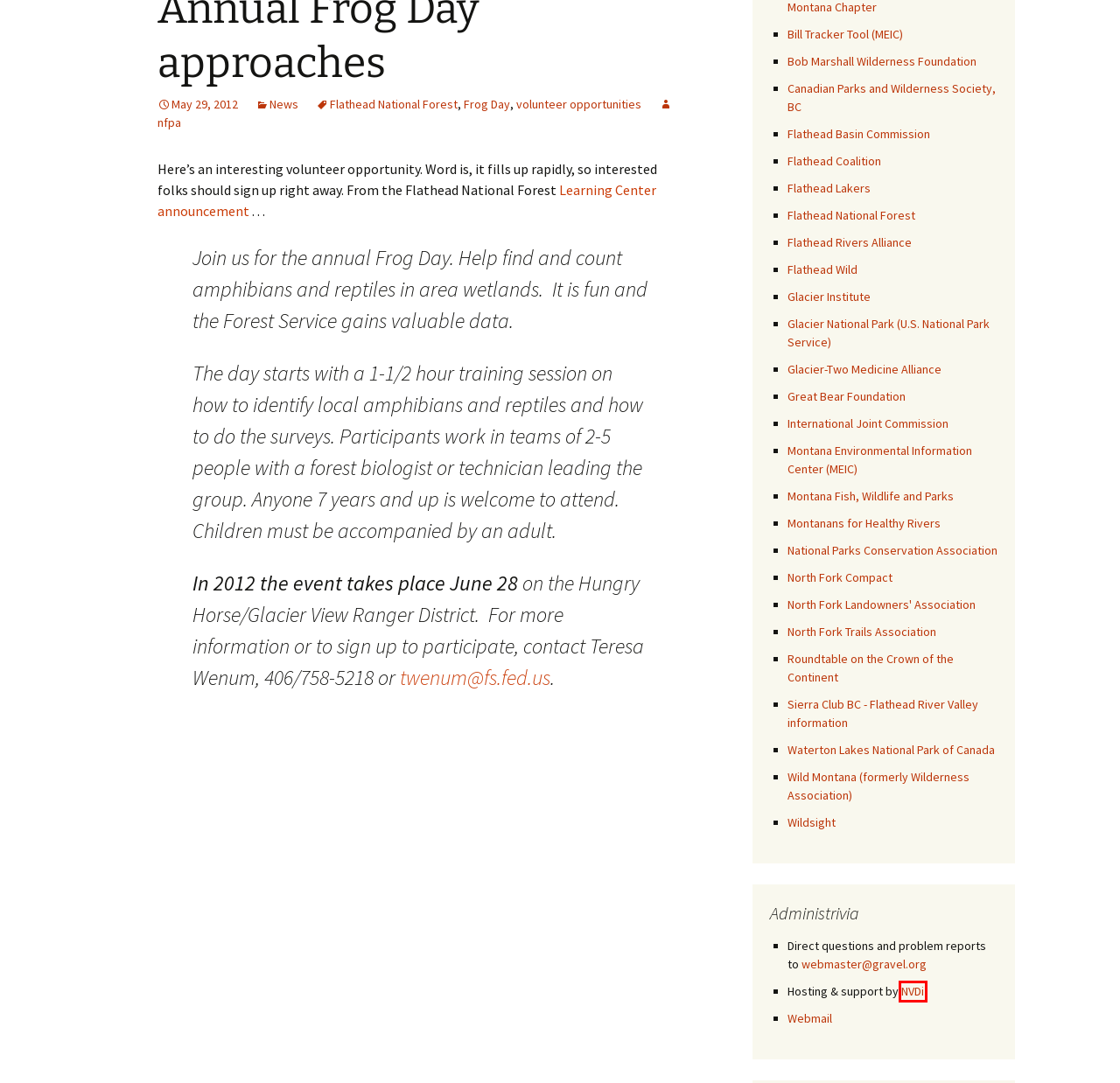You are given a screenshot depicting a webpage with a red bounding box around a UI element. Select the description that best corresponds to the new webpage after clicking the selected element. Here are the choices:
A. NVDi - Computer and network consulting and support for small business
B. Wild Montana – Keeping Montana wild since 1958
C. Flathead Lakers
D. National Parks Conservation Association
E. Annual Frog Day approaches | North Fork Preservation Association
F. Flathead Basin Commission
G. Flathead Rivers Alliance
H. Great Bear Foundation

A